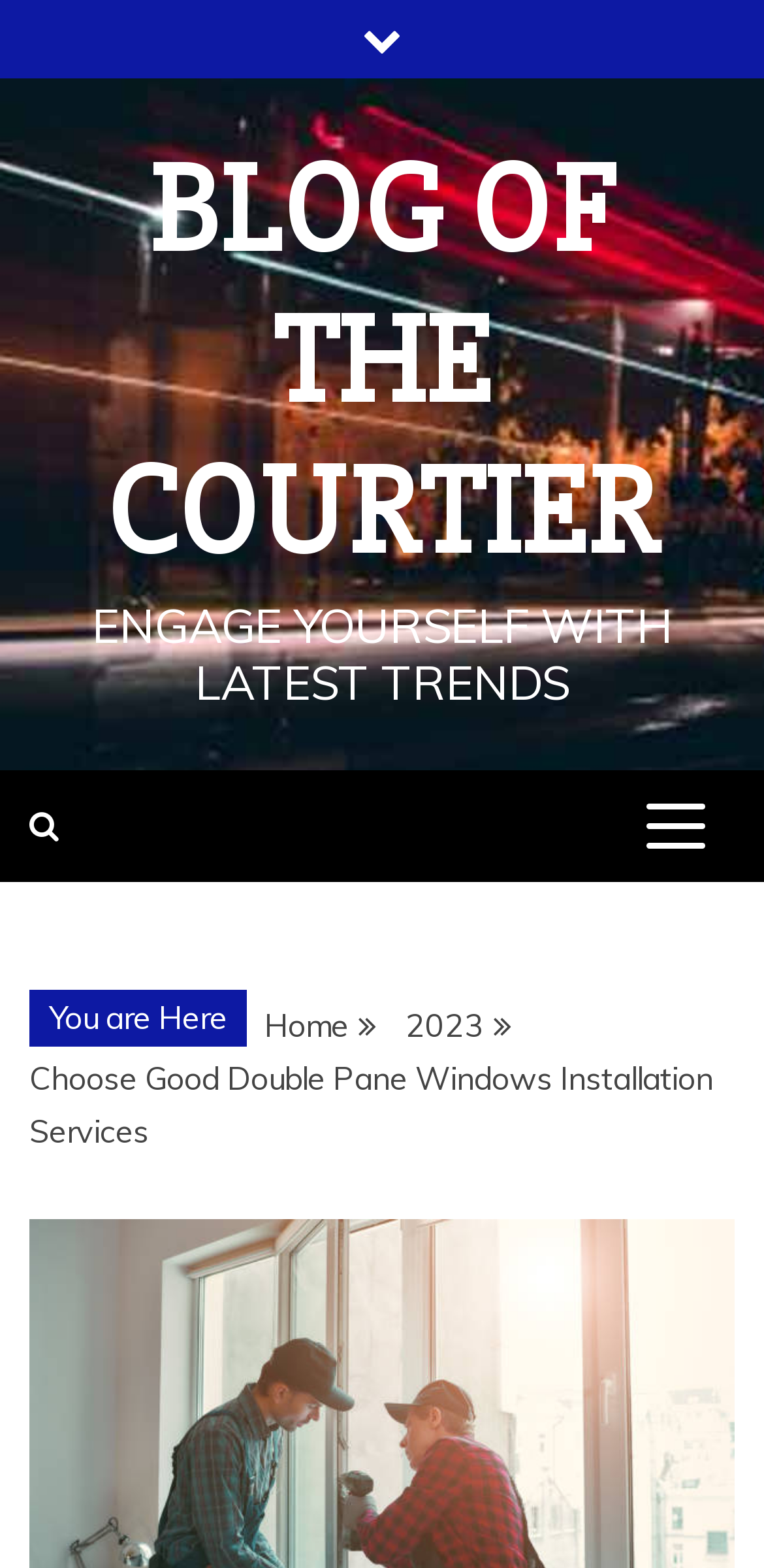Given the element description Blog Of The Courtier, predict the bounding box coordinates for the UI element in the webpage screenshot. The format should be (top-left x, top-left y, bottom-right x, bottom-right y), and the values should be between 0 and 1.

[0.14, 0.086, 0.86, 0.376]